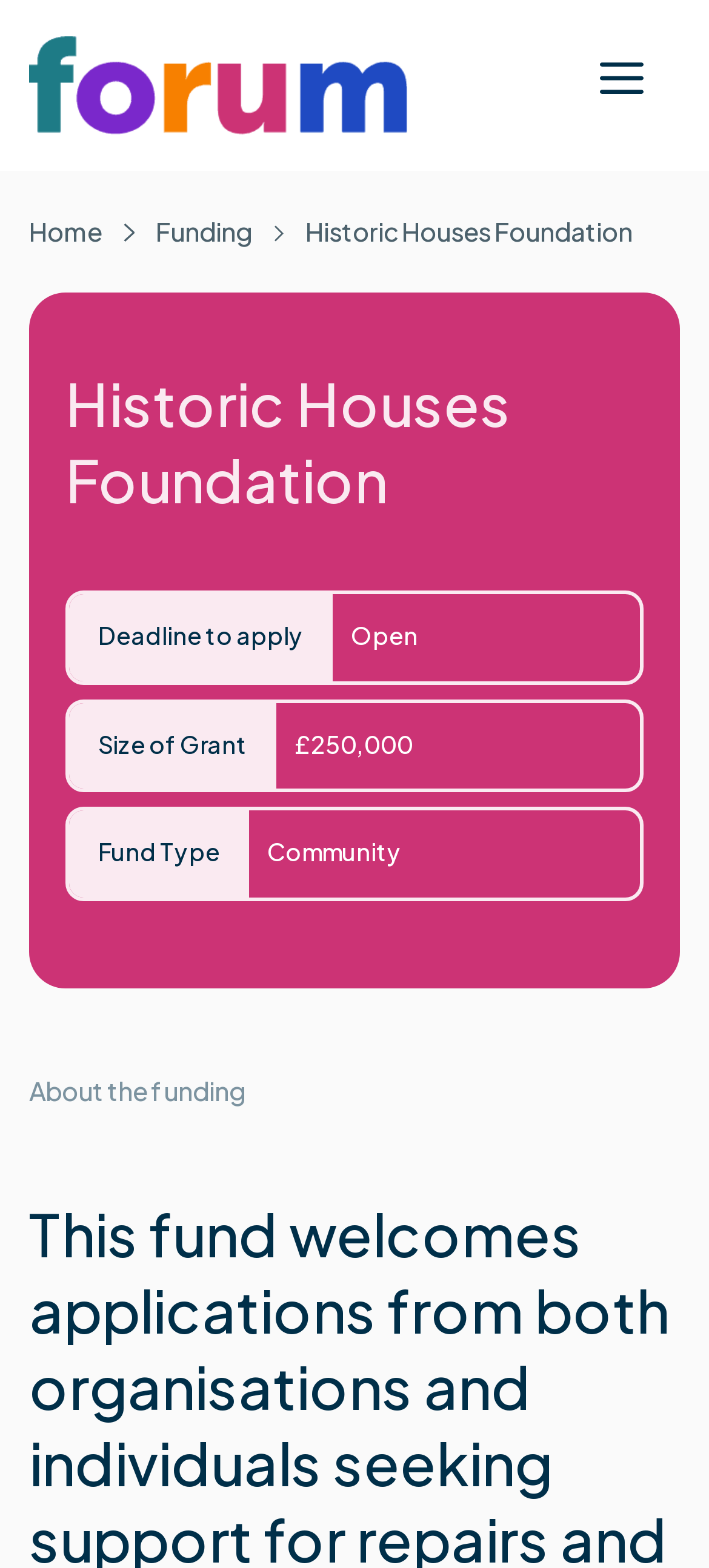Elaborate on the different components and information displayed on the webpage.

The webpage is about the Historic Houses Foundation, specifically a forum page related to funding. At the top, there is a banner that spans the entire width of the page, containing a link to the forum and an image with the text "Forum". To the right of the banner, there is a mobile toggle button for navigation.

Below the banner, there is a navigation section with a breadcrumb trail, consisting of three links: "Home", "Funding", and a static text "Historic Houses Foundation". The "Funding" link is in the middle, suggesting that it is the current page.

The main content of the page is divided into sections, with several static text elements providing information about the funding. There is a section with the title "Deadline to apply" and another with the title "Open". Below these, there are sections with information about the "Size of Grant" (£250,000) and "Fund Type" (Community).

Further down the page, there is a section with the title "About the funding", which likely provides more detailed information about the funding program. Overall, the page appears to be a resource for individuals or organizations seeking funding for historic building repairs and restoration efforts.